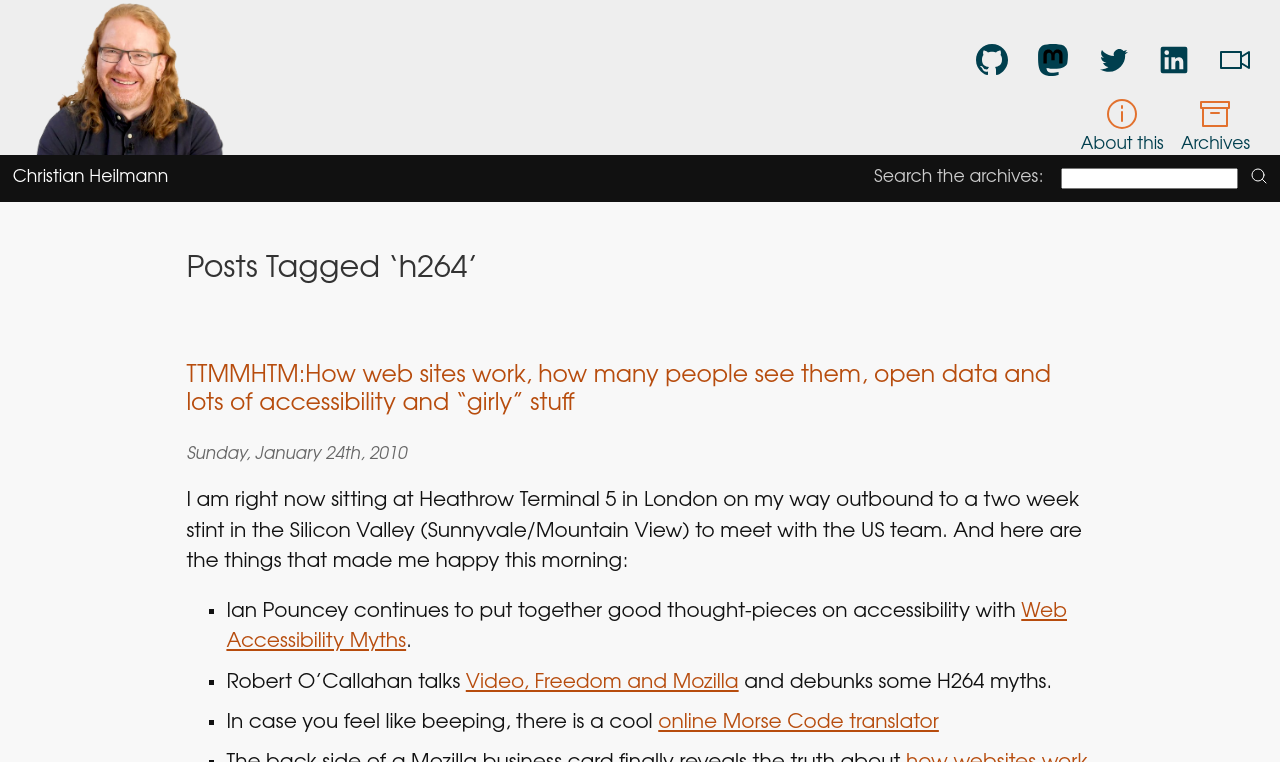Based on the image, provide a detailed and complete answer to the question: 
What is the author's name?

The author's name can be found in the link 'Christian Heilmann' at the top of the page, which is also the title of the webpage. Additionally, the avatar image is labeled as 'Christian Heilmann Avatar', further confirming the author's name.